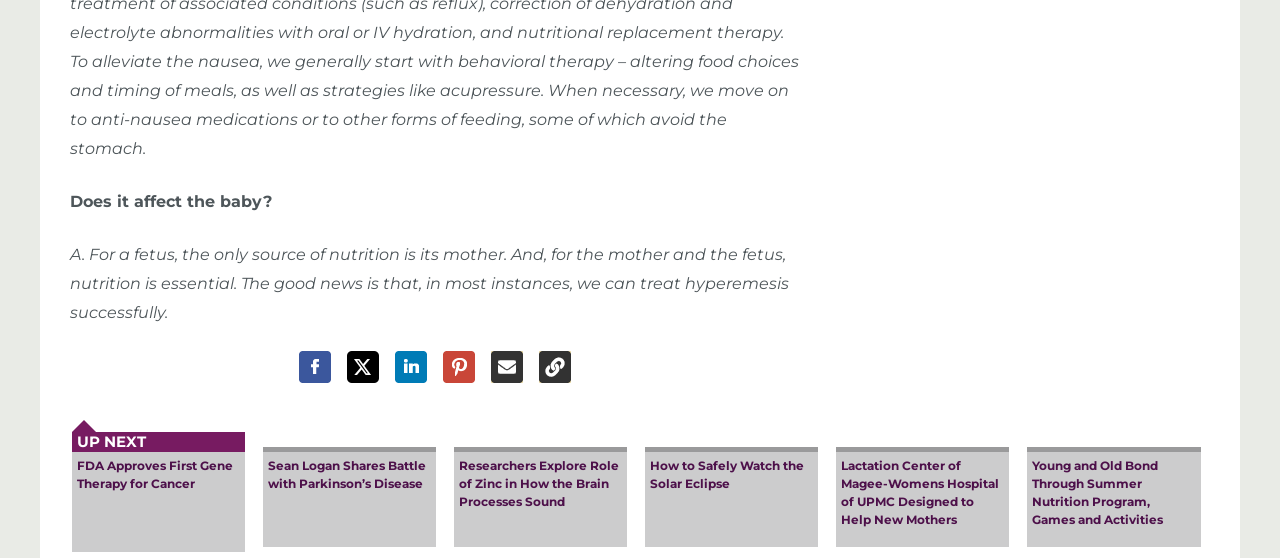What is the title of the first 'UP NEXT' link?
Using the details shown in the screenshot, provide a comprehensive answer to the question.

The first 'UP NEXT' link has the title 'FDA Approves First Gene Therapy for Cancer', which is a news article or a blog post.